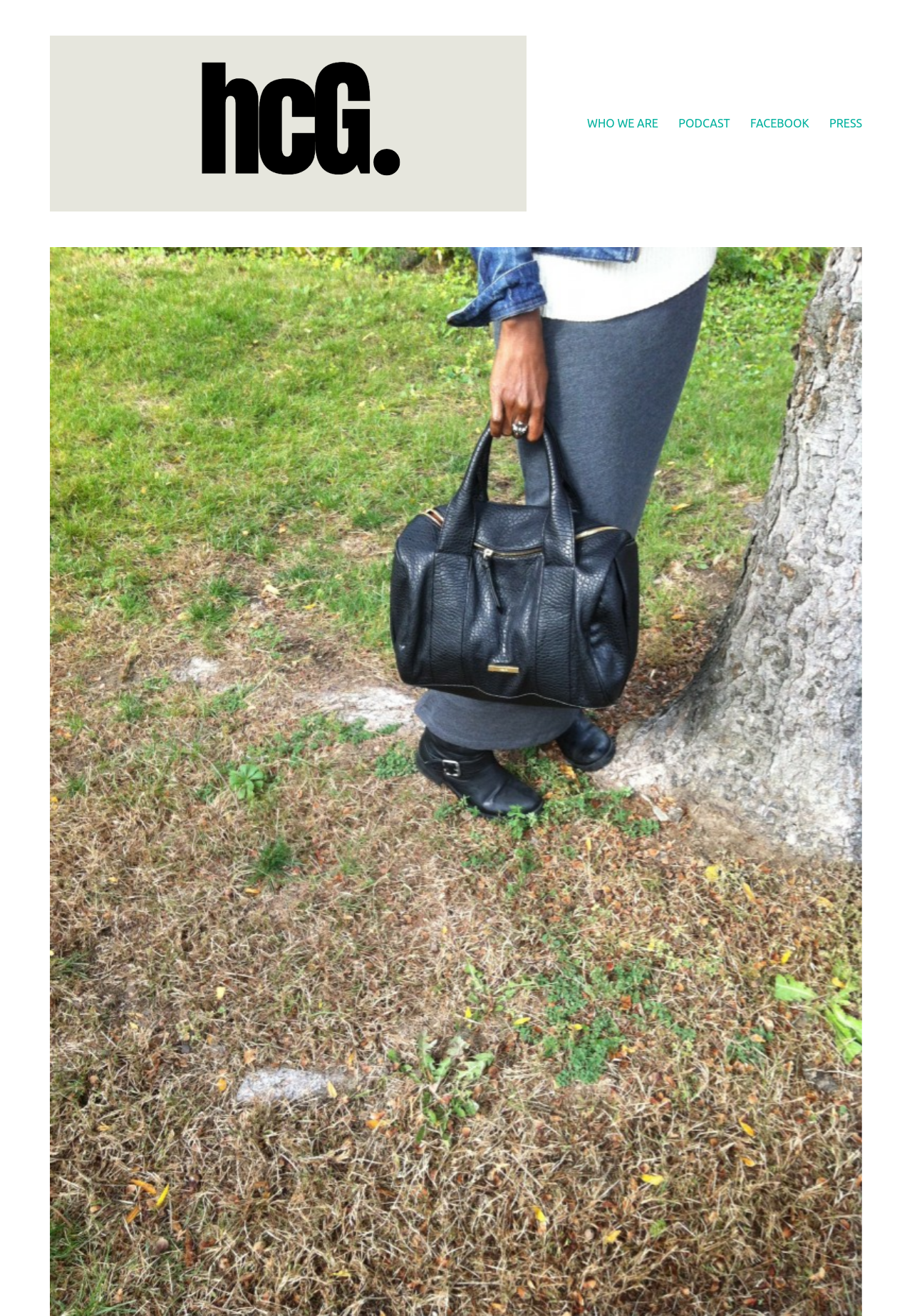What is the second menu item?
Look at the screenshot and give a one-word or phrase answer.

PODCAST